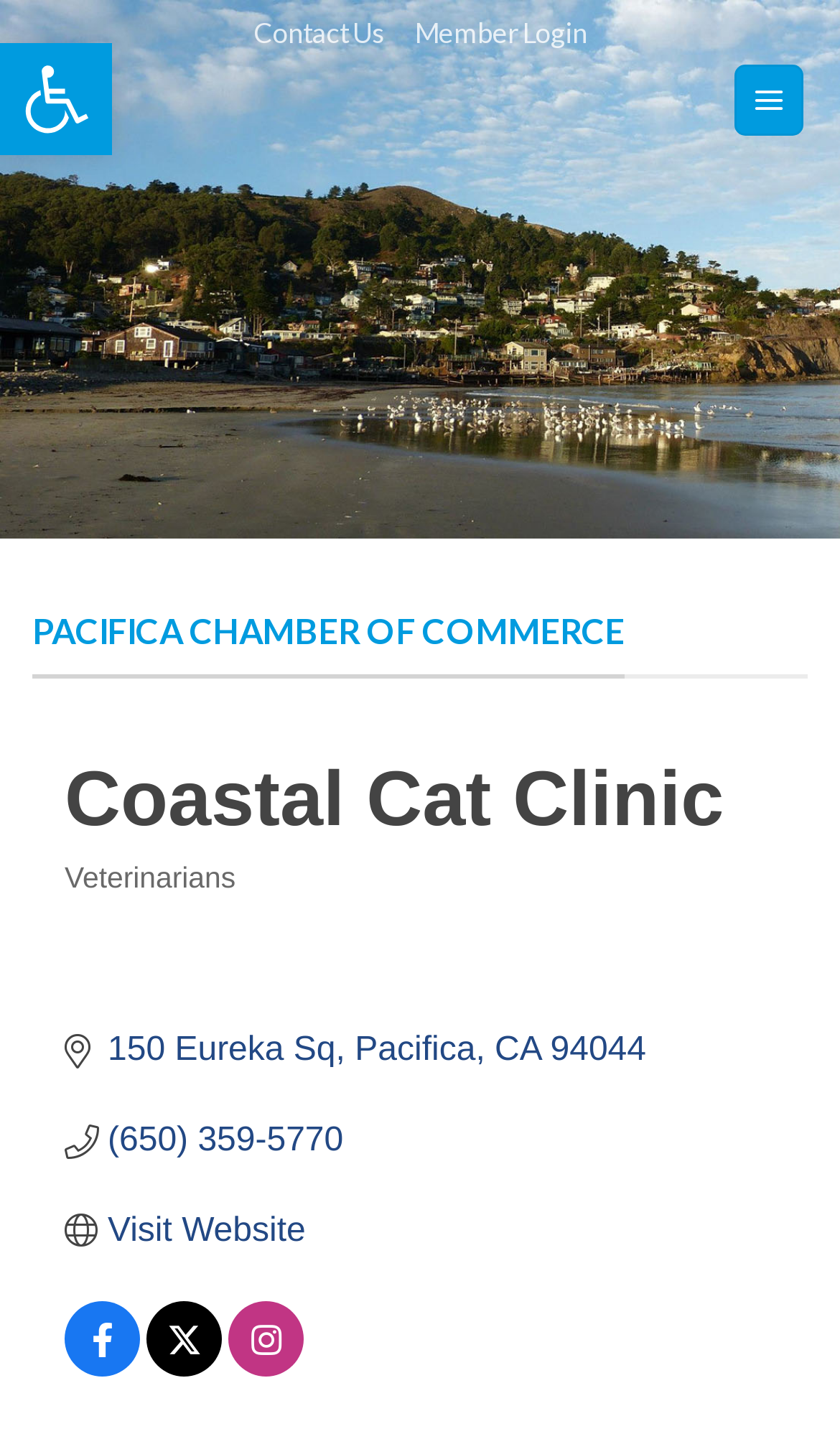What is the clinic's address?
Provide a concise answer using a single word or phrase based on the image.

150 Eureka Sq, Pacifica, CA 94044